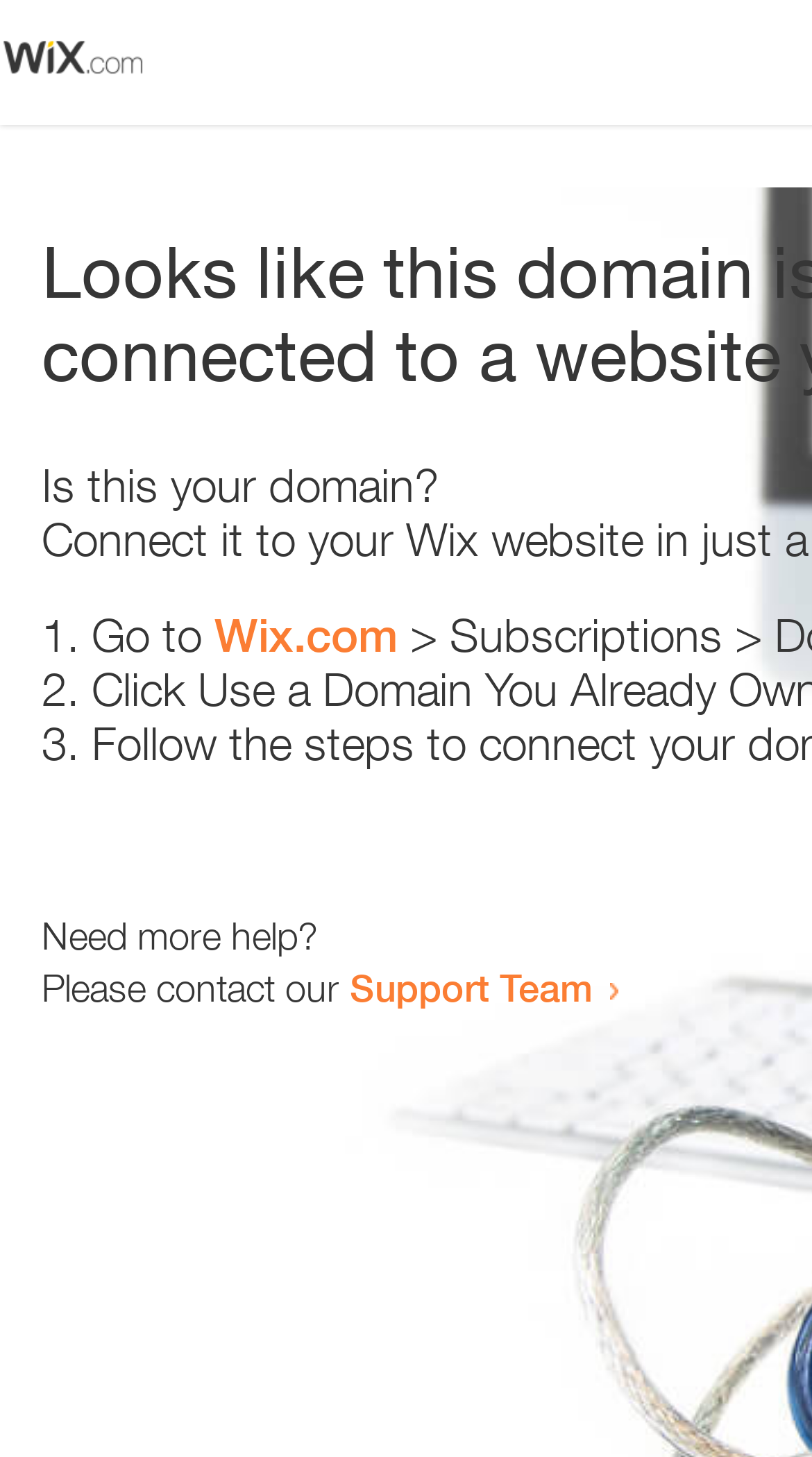Given the element description parent_node: Search for: value="Search", predict the bounding box coordinates for the UI element in the webpage screenshot. The format should be (top-left x, top-left y, bottom-right x, bottom-right y), and the values should be between 0 and 1.

None